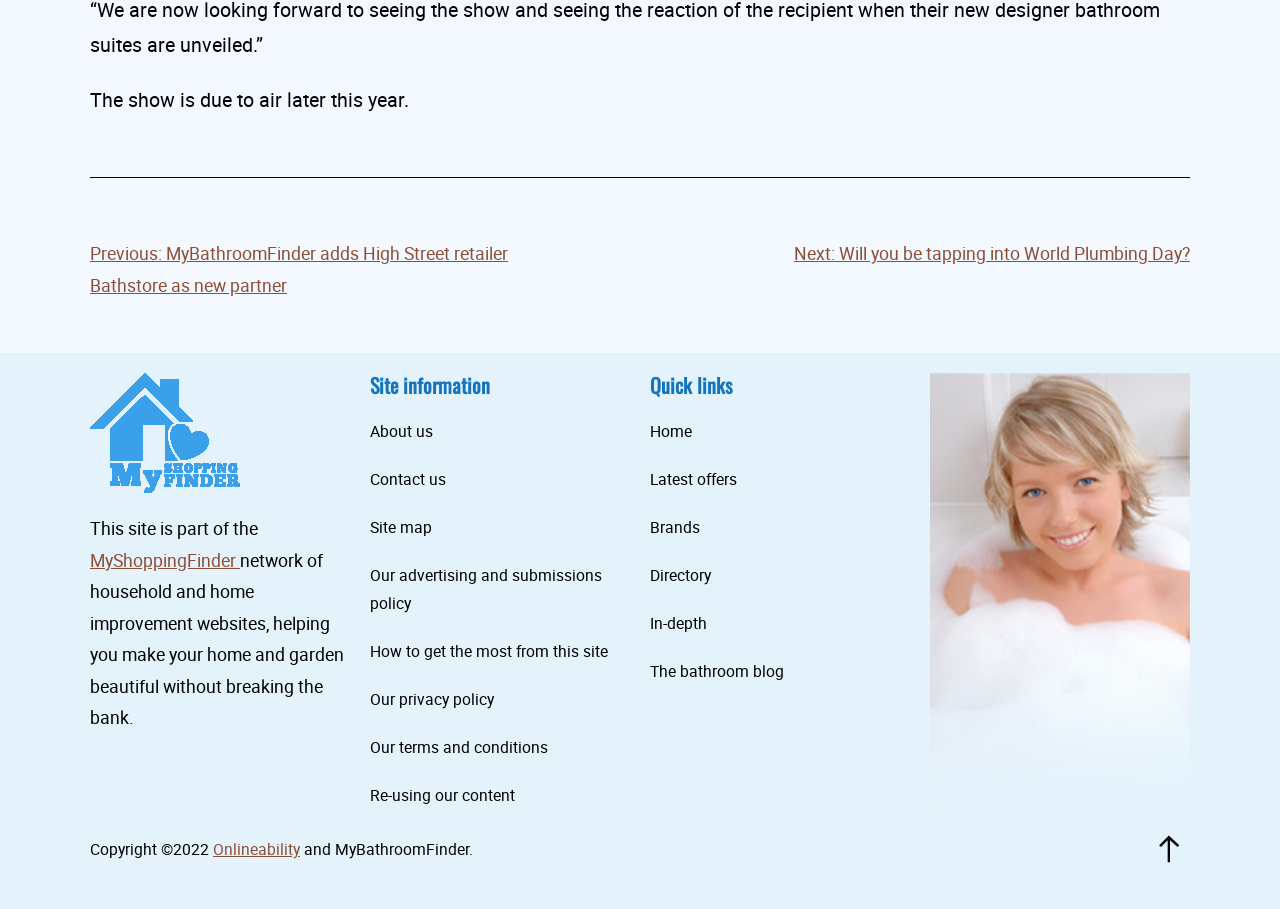Using the description "Our terms and conditions", locate and provide the bounding box of the UI element.

[0.289, 0.807, 0.428, 0.838]